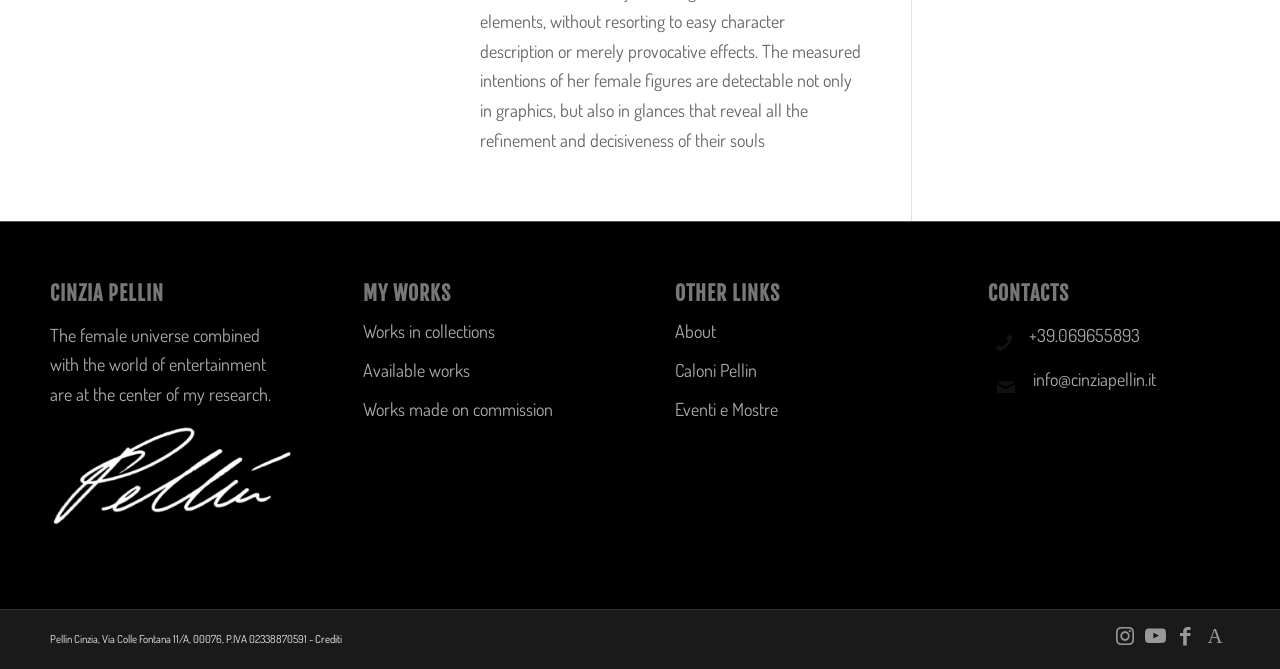Provide the bounding box coordinates of the HTML element described as: "Works made on commission". The bounding box coordinates should be four float numbers between 0 and 1, i.e., [left, top, right, bottom].

[0.283, 0.584, 0.472, 0.642]